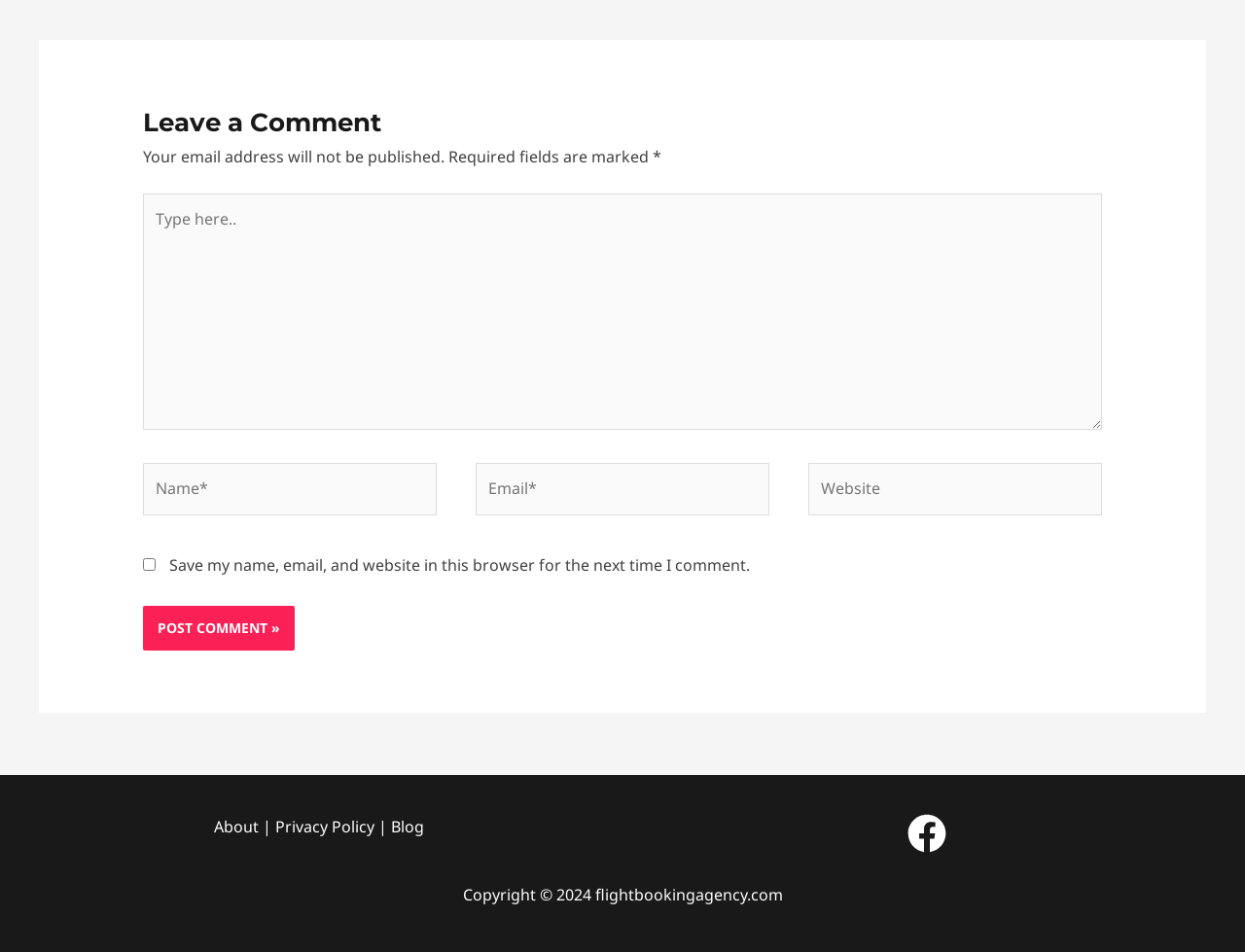What is the copyright information?
Using the image as a reference, answer the question with a short word or phrase.

2024 flightbookingagency.com